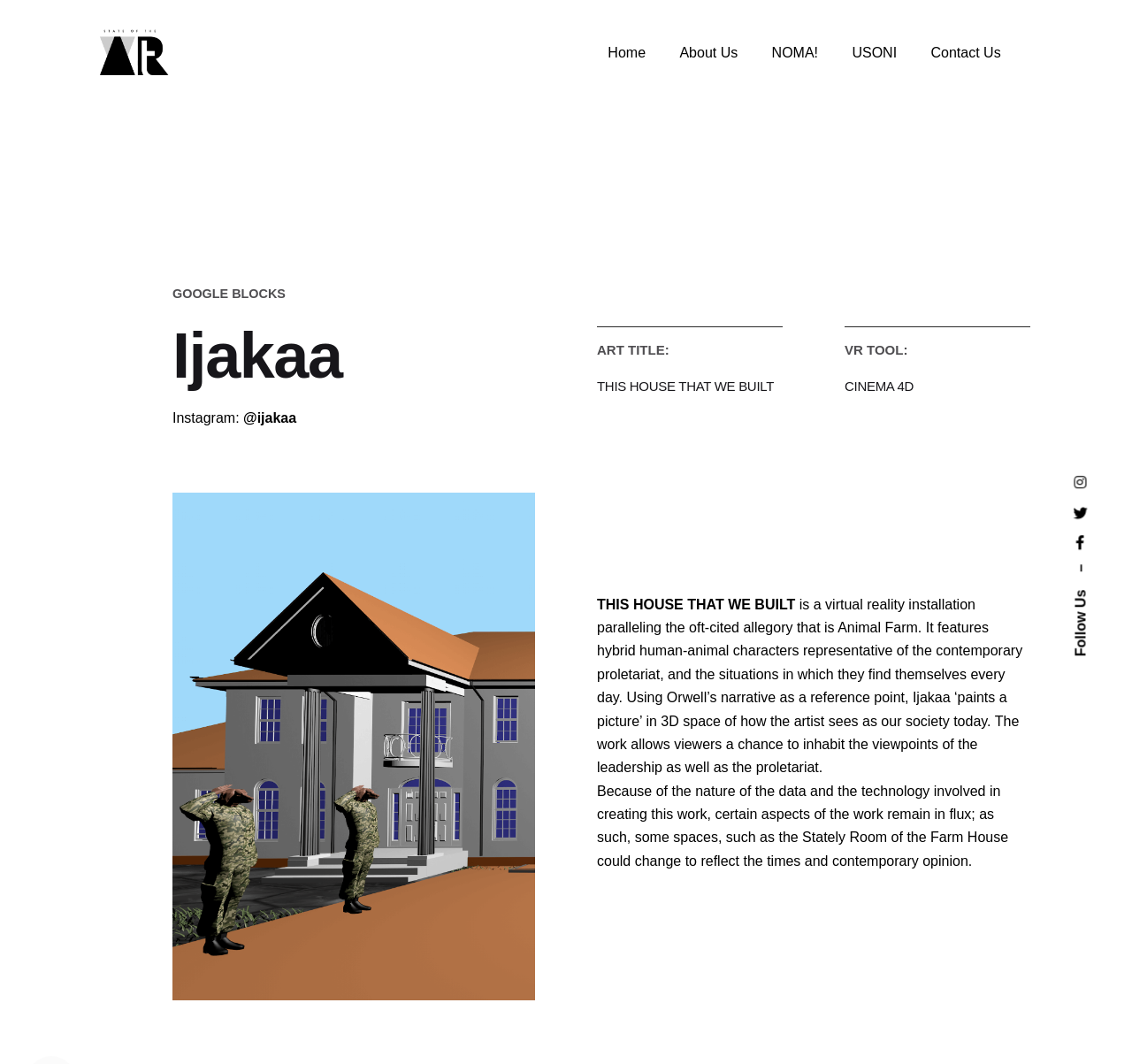Based on the element description "Kalby's Koffee and Hot Doggery", predict the bounding box coordinates of the UI element.

None